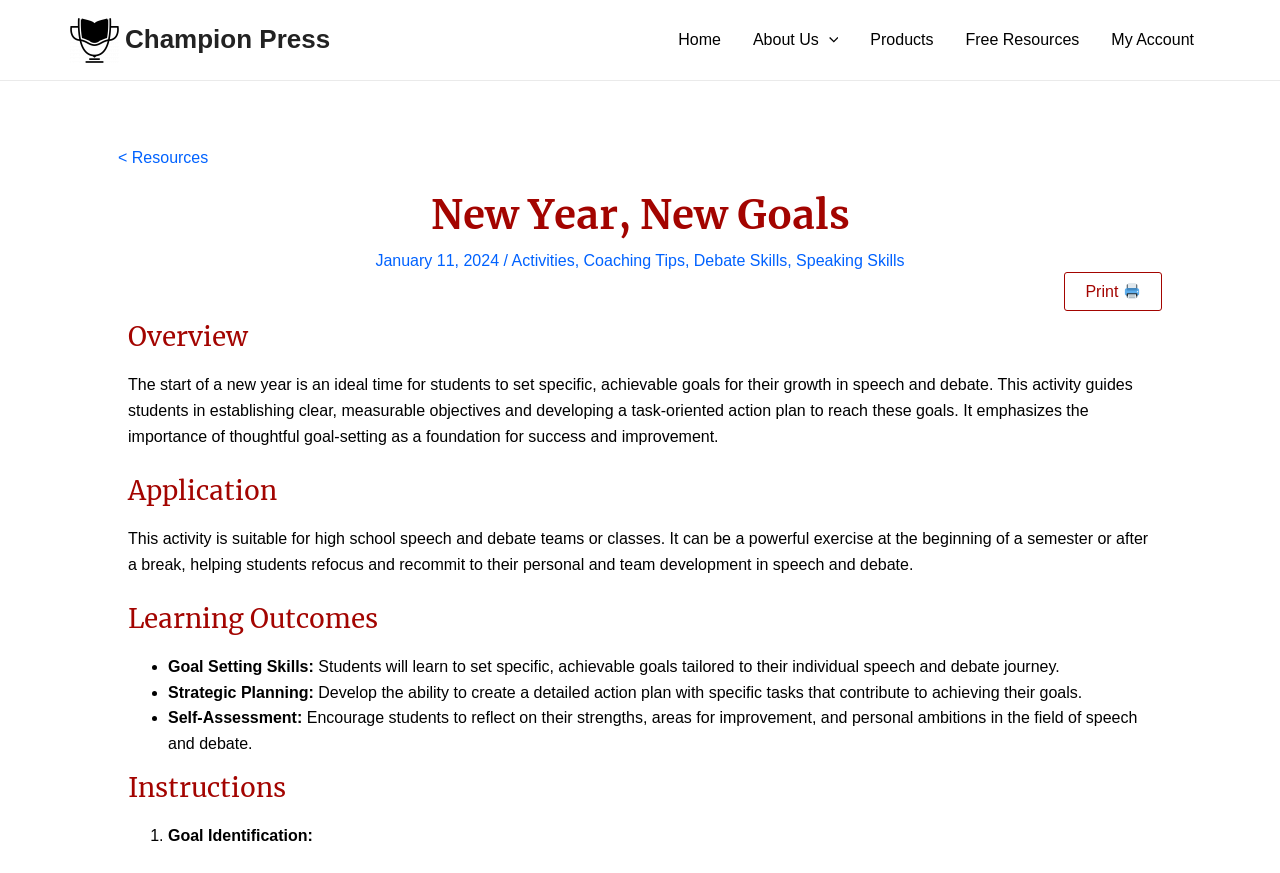From the screenshot, find the bounding box of the UI element matching this description: "Coaching Tips". Supply the bounding box coordinates in the form [left, top, right, bottom], each a float between 0 and 1.

[0.456, 0.288, 0.535, 0.308]